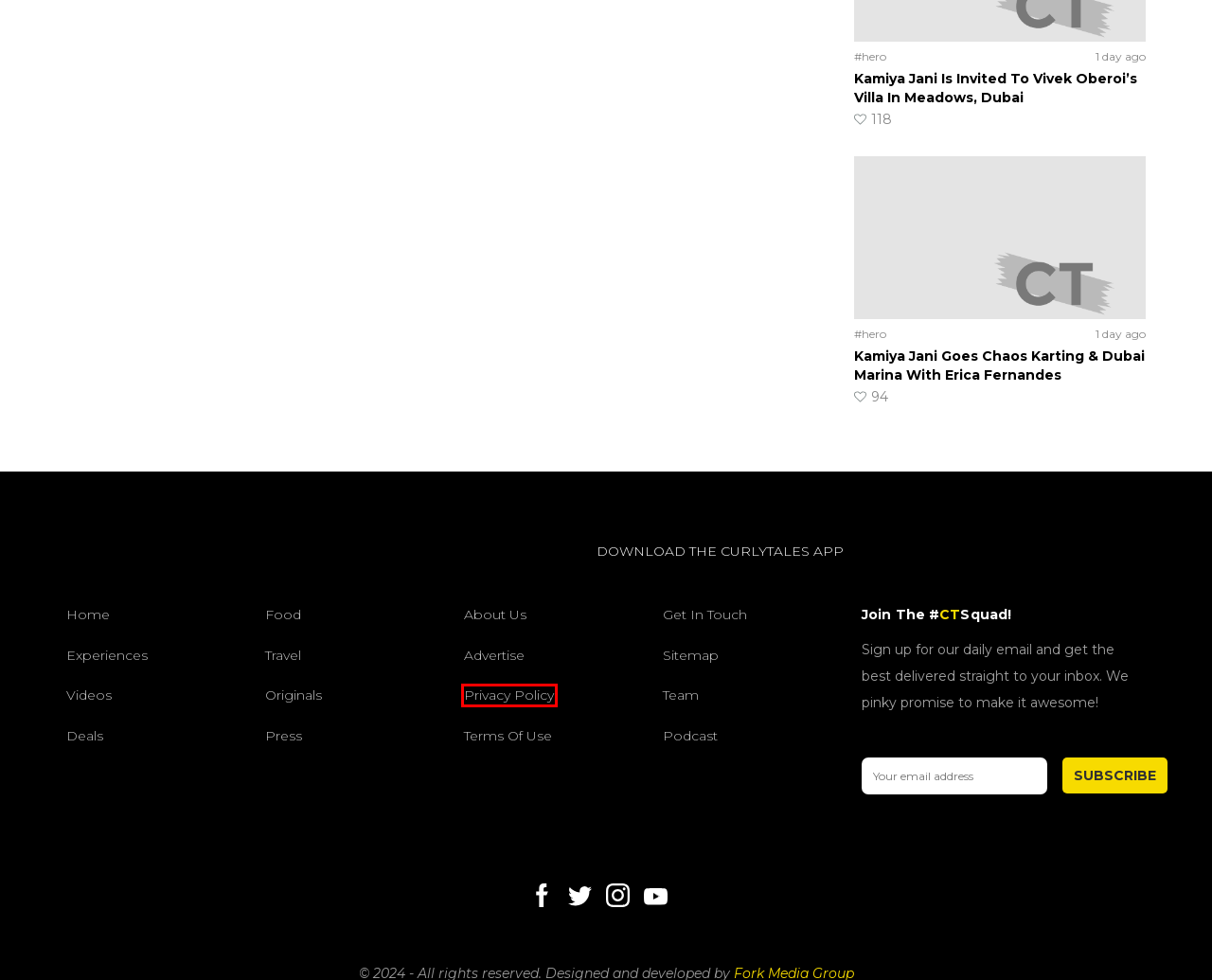Evaluate the webpage screenshot and identify the element within the red bounding box. Select the webpage description that best fits the new webpage after clicking the highlighted element. Here are the candidates:
A. Episode Archive - Curly Tales
B. ‎Curly Tales on the App Store
C. Privacy Policy
D. The Team
E. In The News
F. Kamiya Jani Goes Chaos Karting & Dubai Marina With Erica Fernandes
G. About Curlytales
H. Terms of Use

C